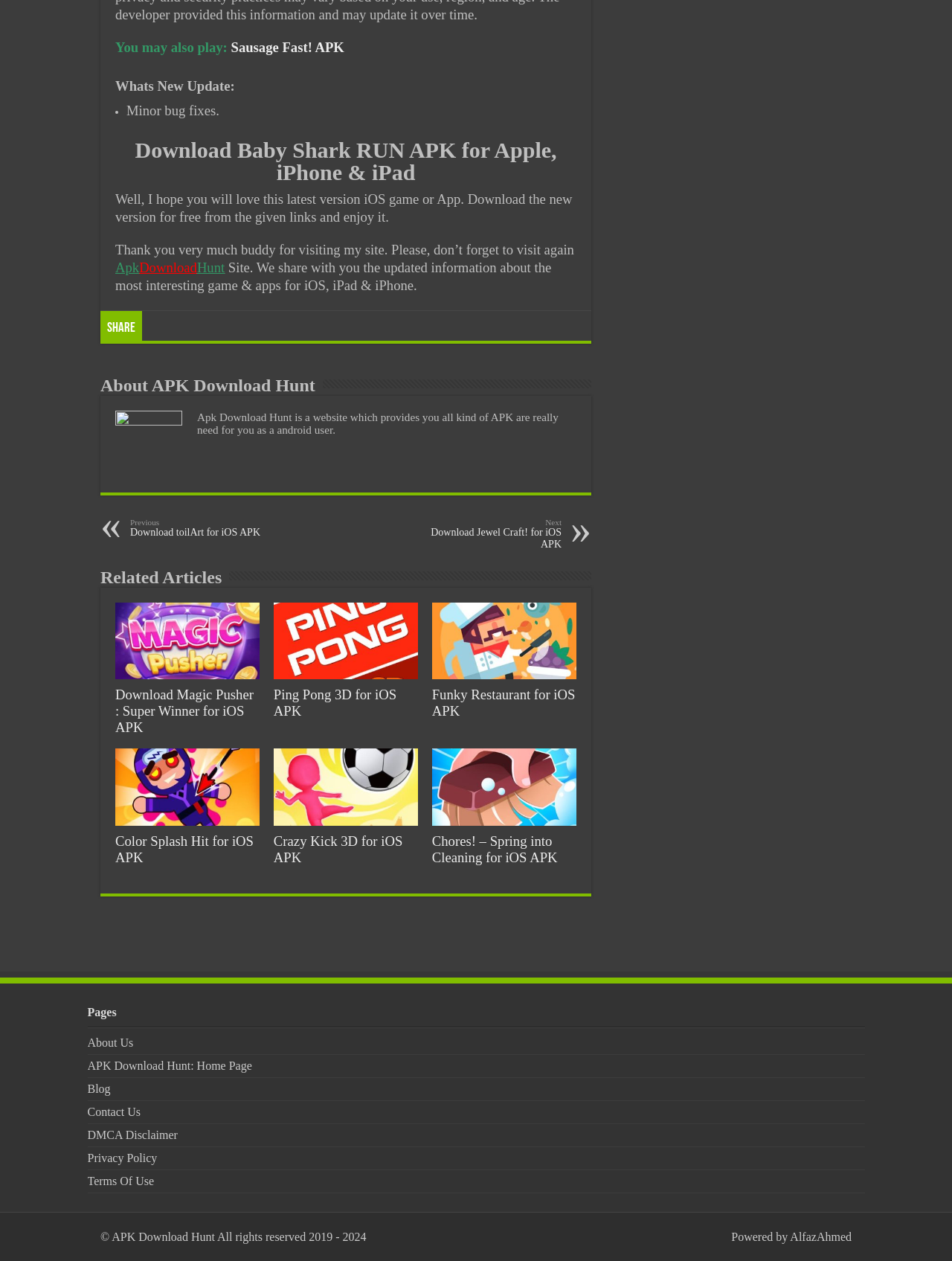Provide the bounding box coordinates, formatted as (top-left x, top-left y, bottom-right x, bottom-right y), with all values being floating point numbers between 0 and 1. Identify the bounding box of the UI element that matches the description: APK Download Hunt: Home Page

[0.092, 0.84, 0.265, 0.85]